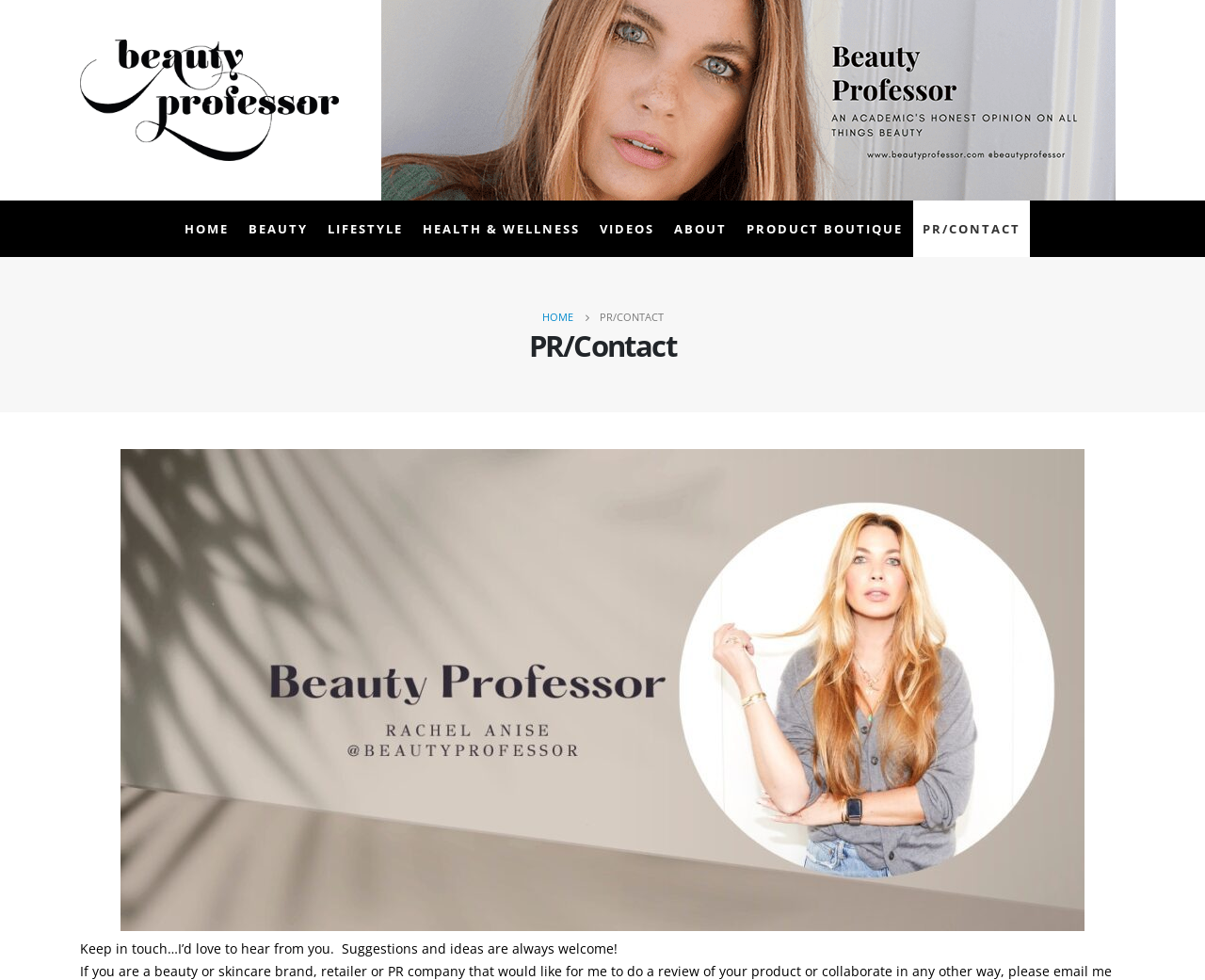Bounding box coordinates must be specified in the format (top-left x, top-left y, bottom-right x, bottom-right y). All values should be floating point numbers between 0 and 1. What are the bounding box coordinates of the UI element described as: Health & Wellness

[0.343, 0.205, 0.489, 0.262]